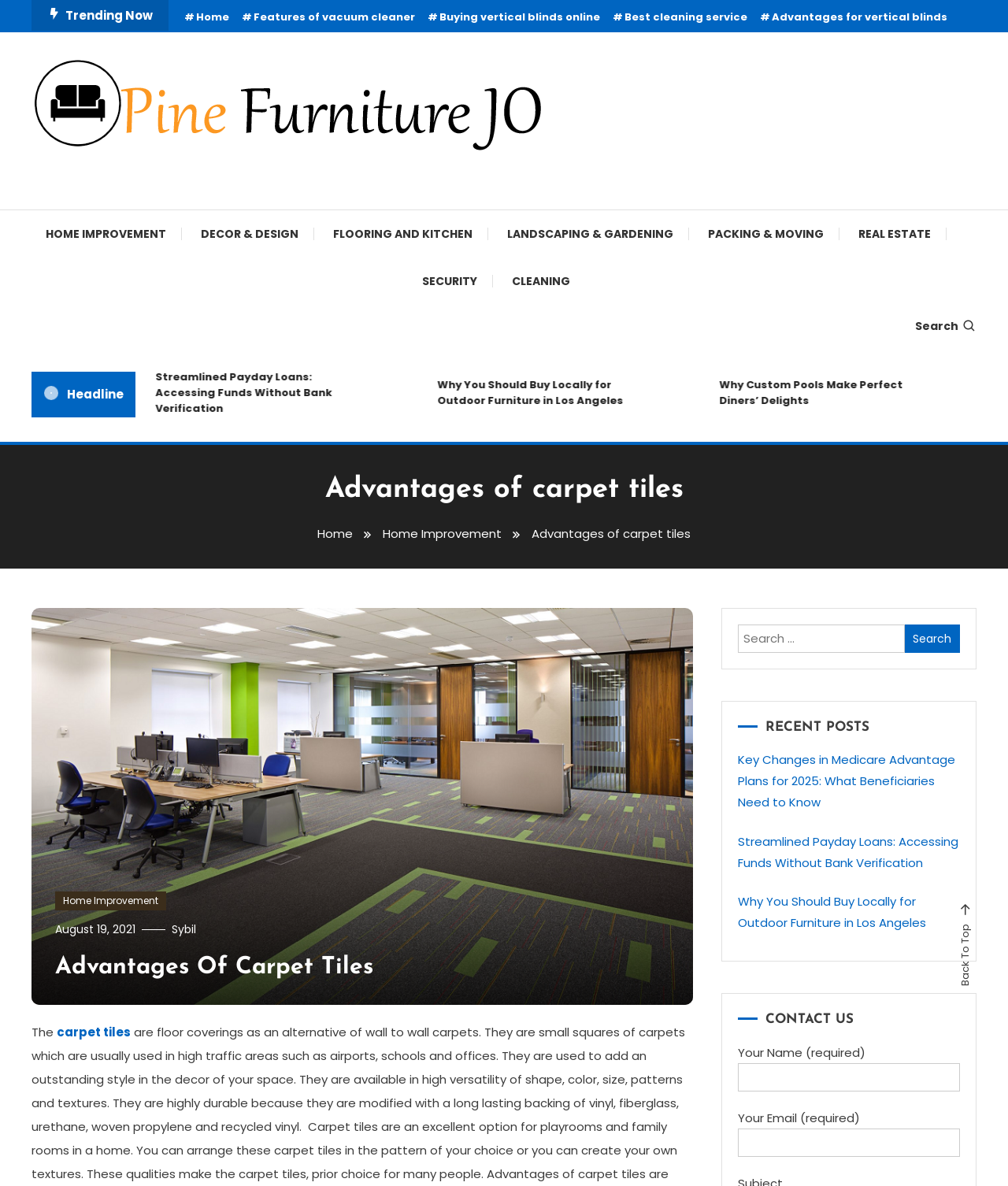What type of content is listed under 'RECENT POSTS'?
Please answer the question with as much detail as possible using the screenshot.

The 'RECENT POSTS' section lists recent articles published on the website, as indicated by the links to article titles such as 'Key Changes in Medicare Advantage Plans for 2025: What Beneficiaries Need to Know' and 'Streamlined Payday Loans: Accessing Funds Without Bank Verification'.